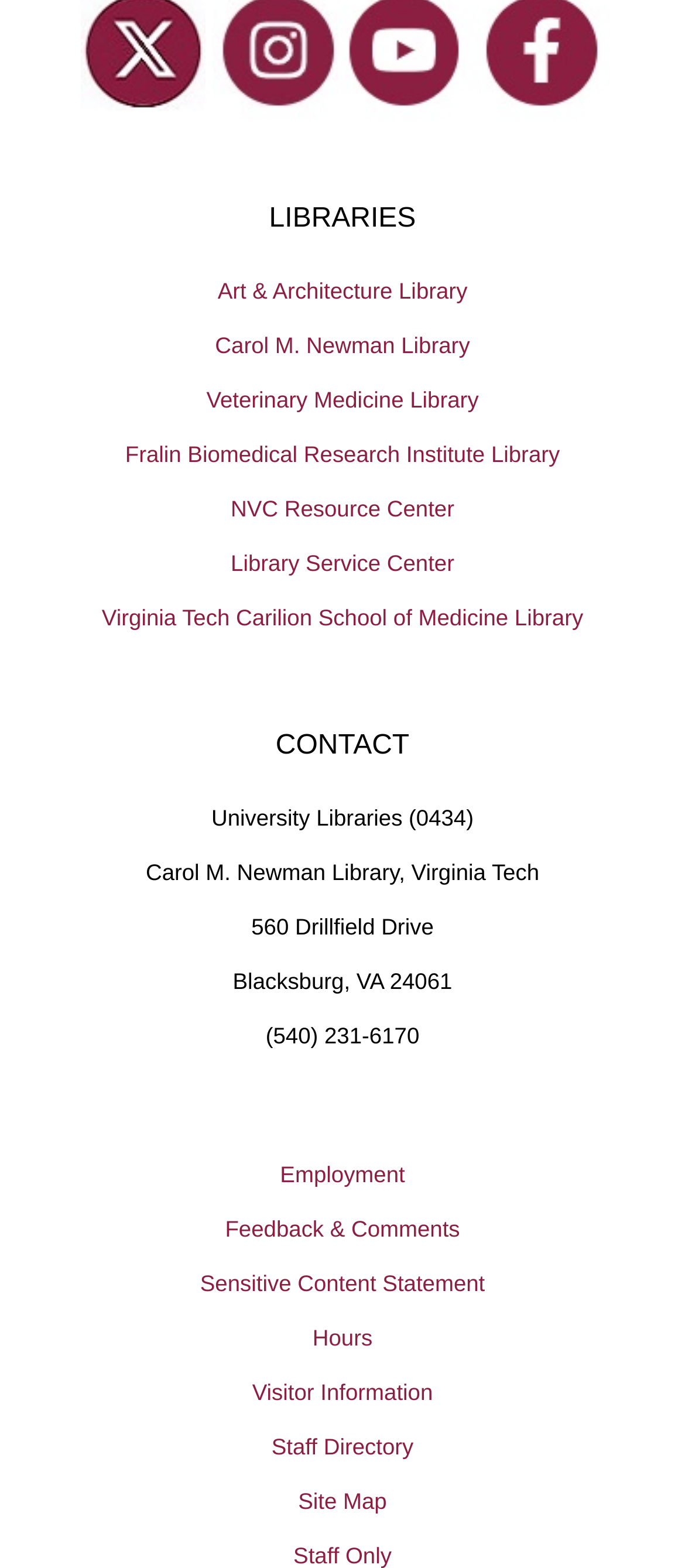Please locate the bounding box coordinates of the element's region that needs to be clicked to follow the instruction: "View the University Libraries contact information". The bounding box coordinates should be provided as four float numbers between 0 and 1, i.e., [left, top, right, bottom].

[0.308, 0.513, 0.691, 0.53]